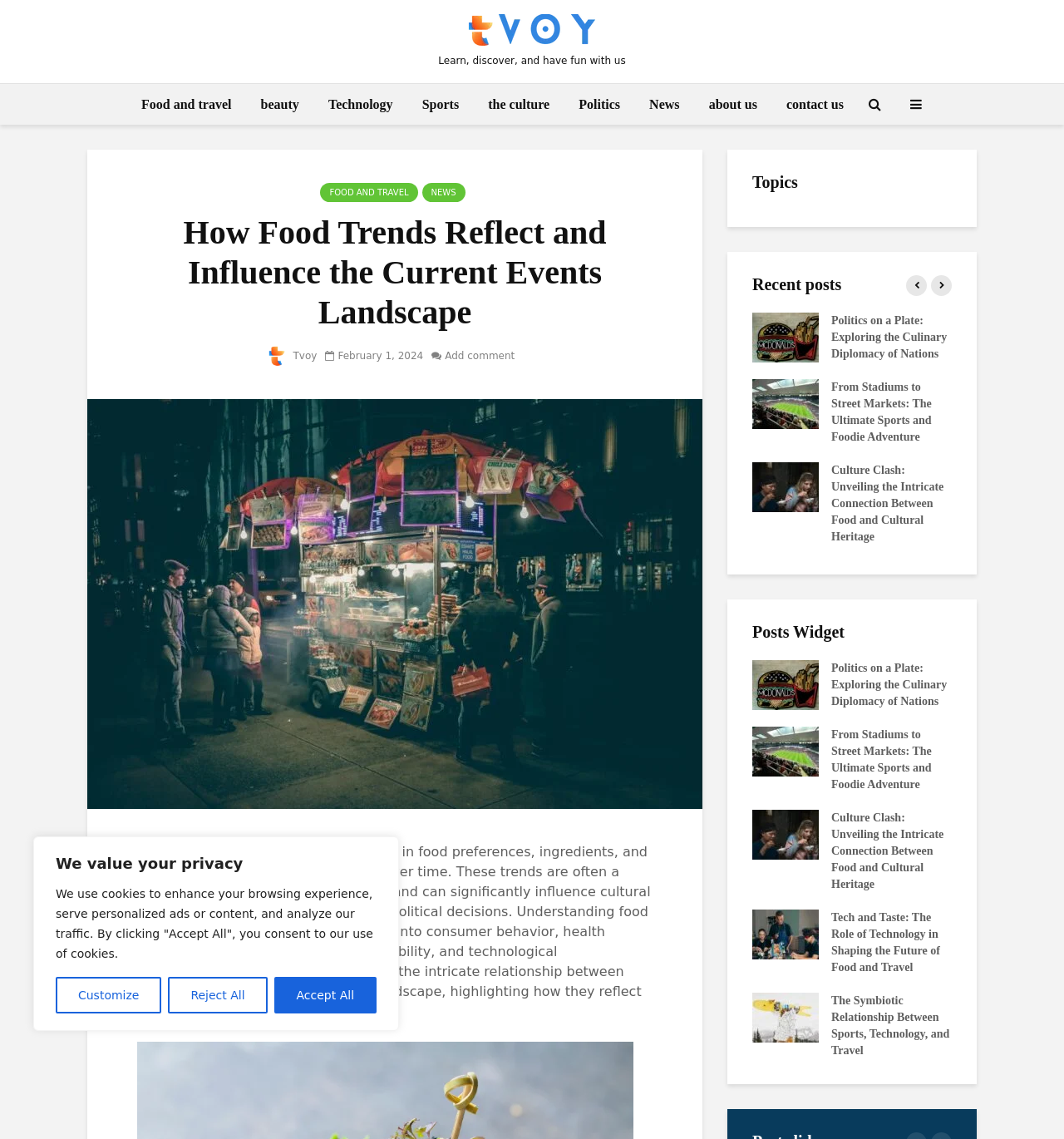Respond with a single word or phrase:
What is the title of the article with the image of a meditation pose?

The Benefits of Meditation and Yoga